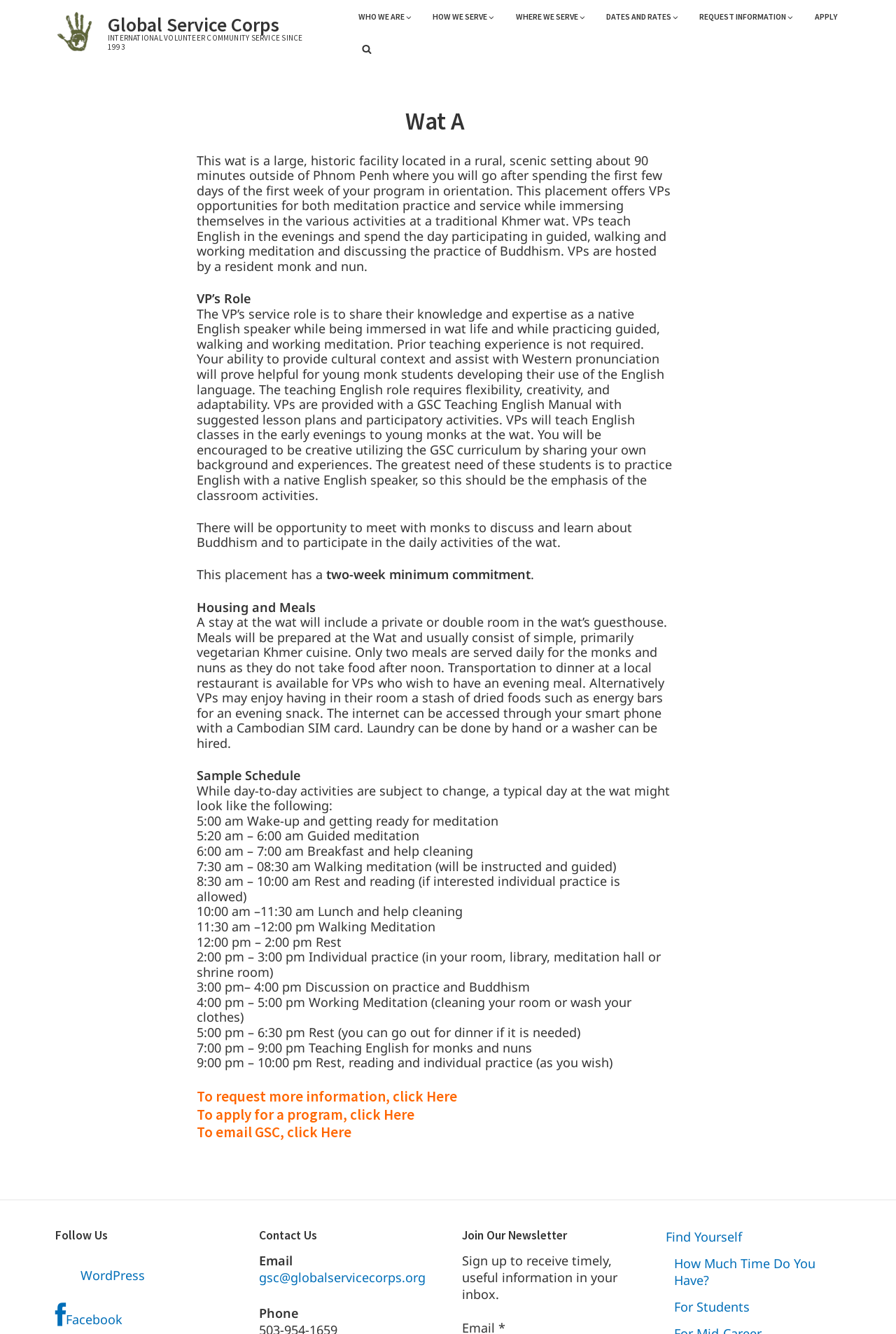Locate the bounding box coordinates of the area you need to click to fulfill this instruction: 'Click the 'REQUEST INFORMATION' link'. The coordinates must be in the form of four float numbers ranging from 0 to 1: [left, top, right, bottom].

[0.771, 0.0, 0.896, 0.026]